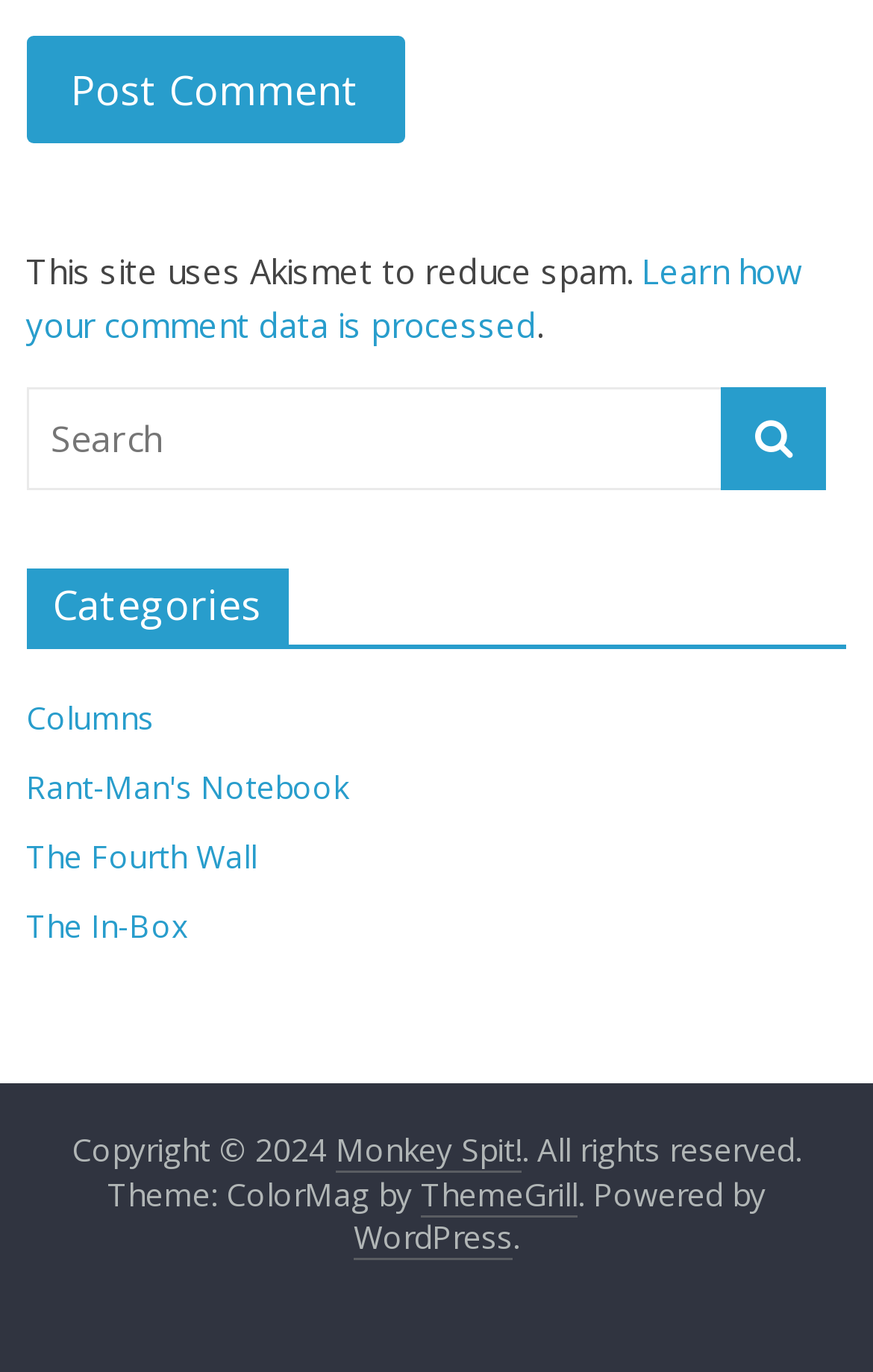Determine the bounding box coordinates for the element that should be clicked to follow this instruction: "Learn how comment data is processed". The coordinates should be given as four float numbers between 0 and 1, in the format [left, top, right, bottom].

[0.03, 0.182, 0.92, 0.253]